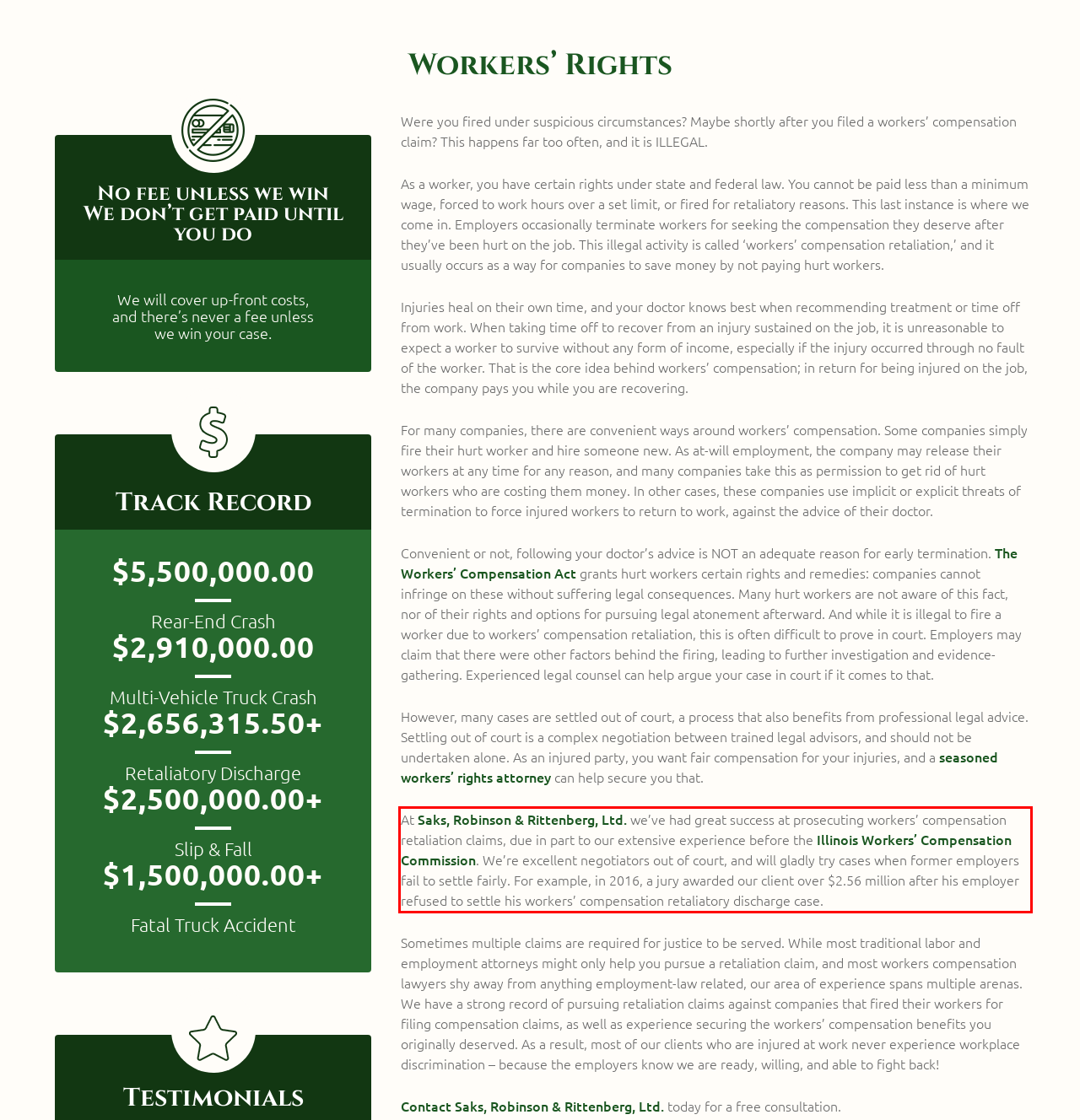Given a webpage screenshot, identify the text inside the red bounding box using OCR and extract it.

At Saks, Robinson & Rittenberg, Ltd. we’ve had great success at prosecuting workers’ compensation retaliation claims, due in part to our extensive experience before the Illinois Workers’ Compensation Commission. We’re excellent negotiators out of court, and will gladly try cases when former employers fail to settle fairly. For example, in 2016, a jury awarded our client over $2.56 million after his employer refused to settle his workers’ compensation retaliatory discharge case.